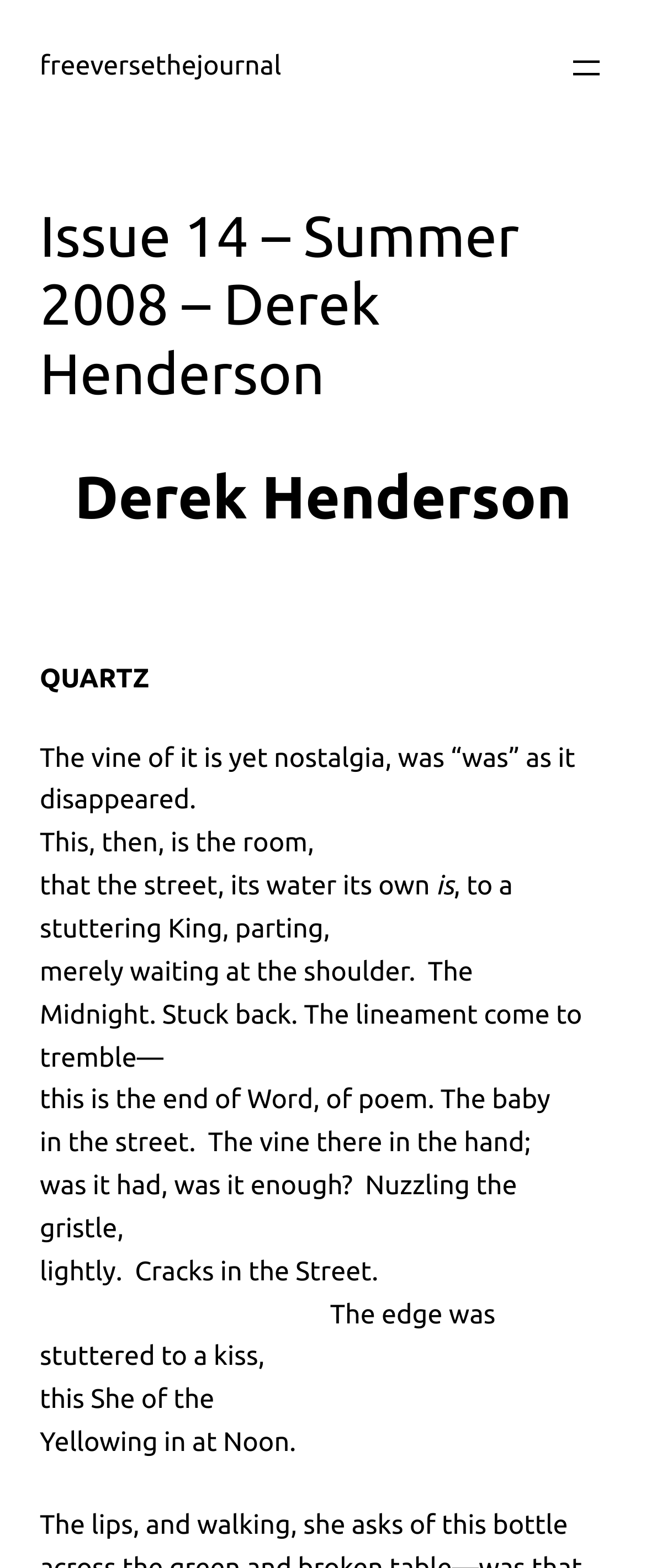What is the name of the journal?
Refer to the image and answer the question using a single word or phrase.

freeversethejournal